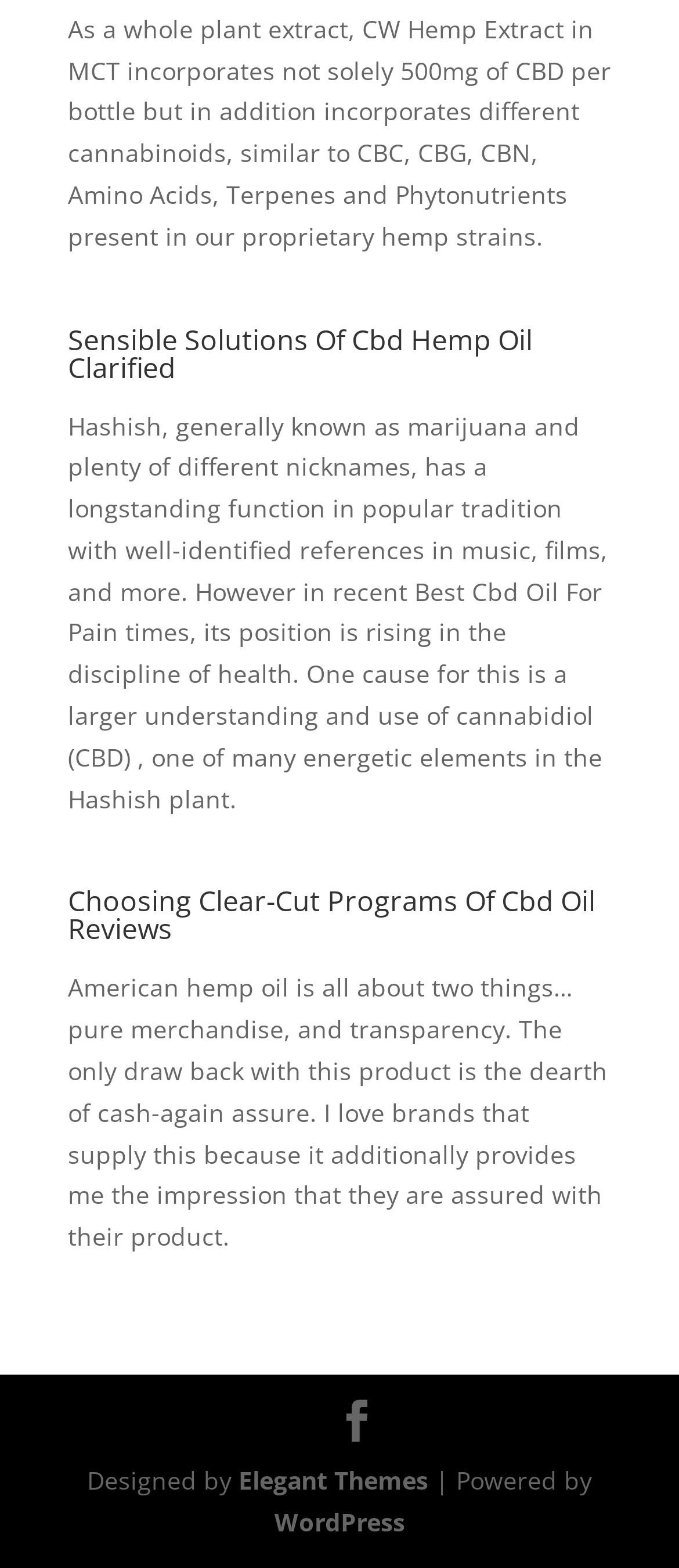Use one word or a short phrase to answer the question provided: 
What is the name of the plant mentioned?

Cannabis